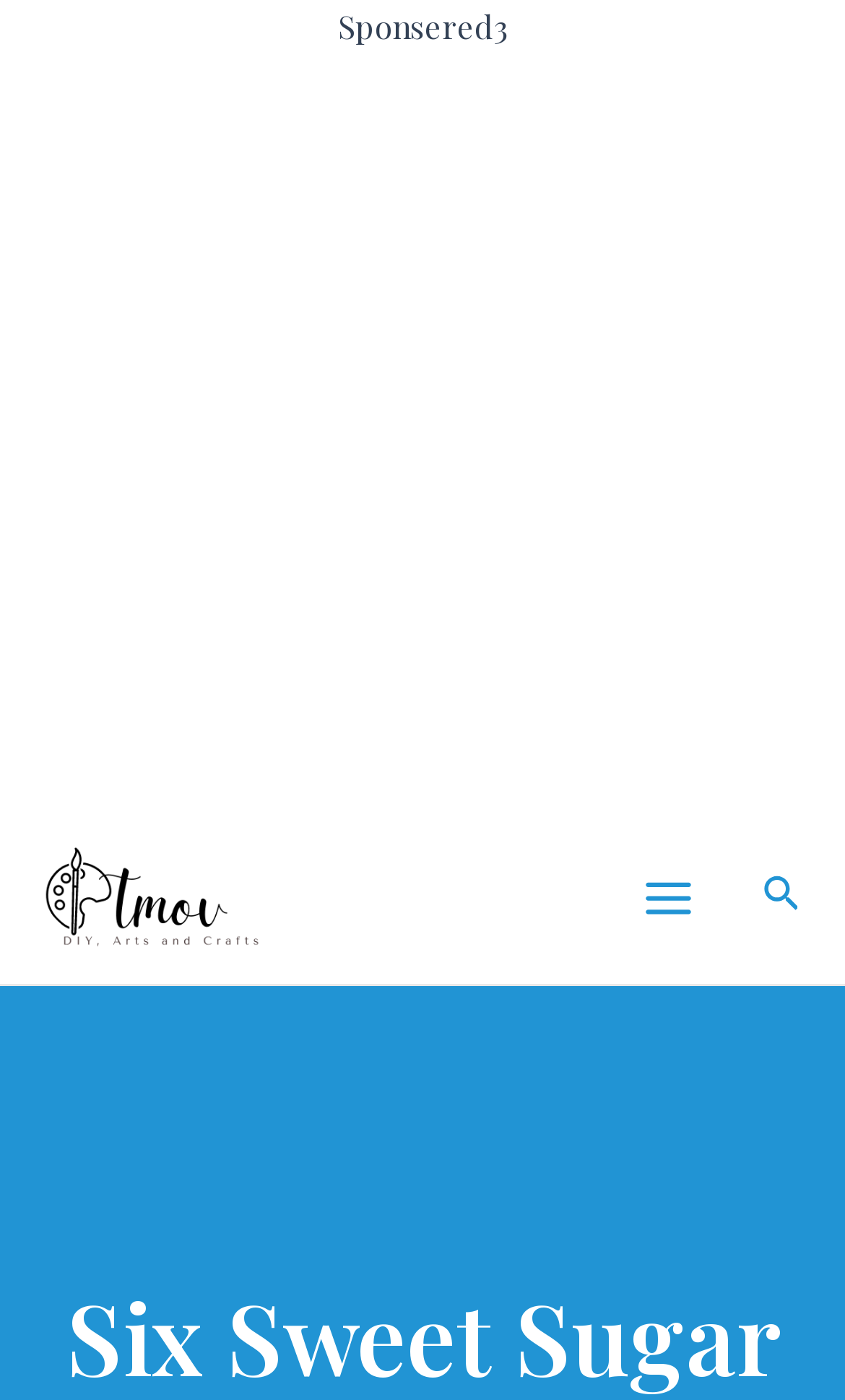Find the bounding box coordinates for the UI element whose description is: "alt="Stay Home and Explore More"". The coordinates should be four float numbers between 0 and 1, in the format [left, top, right, bottom].

[0.051, 0.622, 0.31, 0.653]